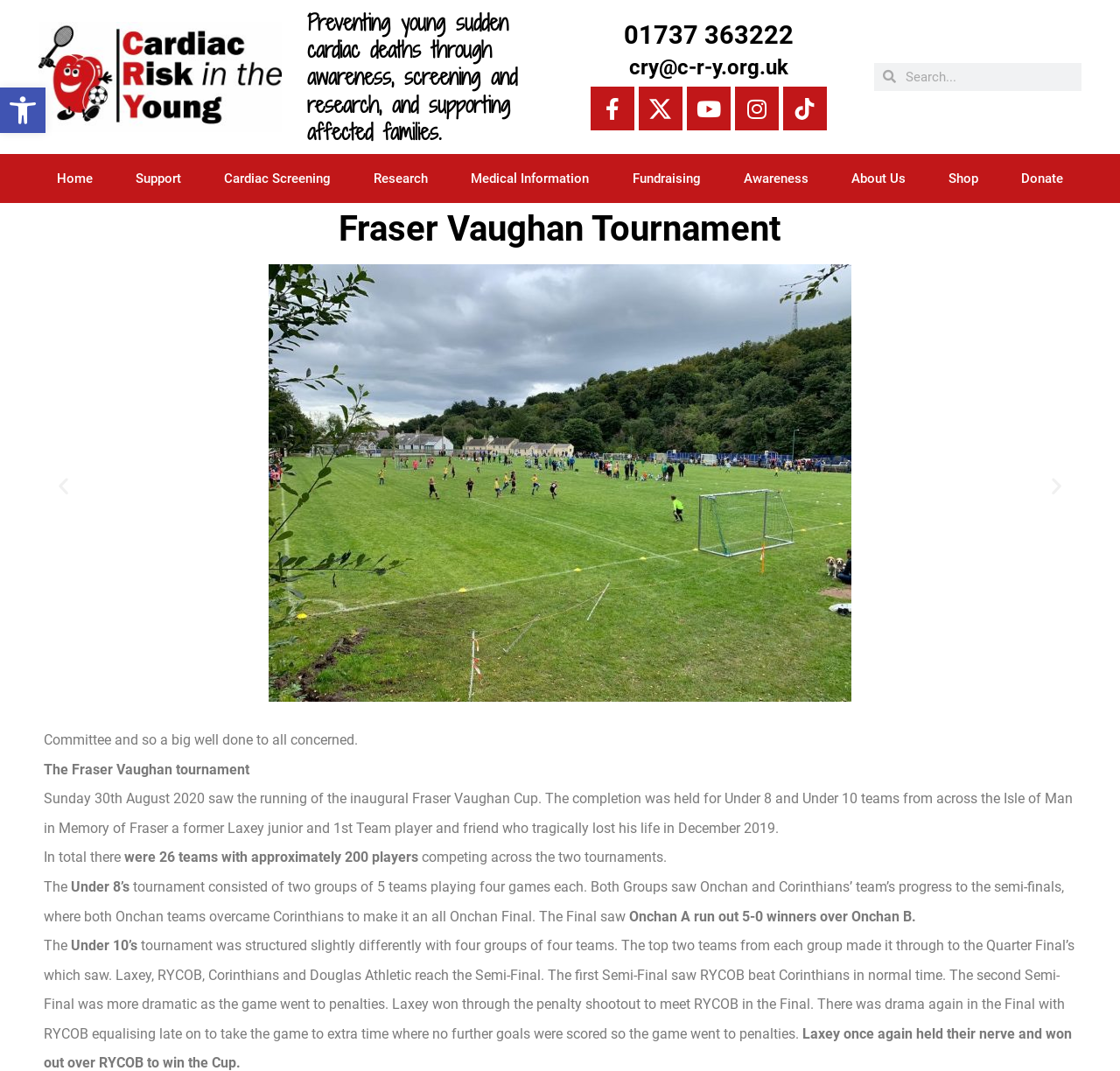Offer a thorough description of the webpage.

The webpage is about the Fraser Vaughan Tournament, a charity event organized by Cardiac Risk in the Young (CRY). At the top left corner, there is a logo image and a link to the organization's website. Below it, there is a heading that describes the organization's mission: "Preventing young sudden cardiac deaths through awareness, screening and research, and supporting affected families."

On the top right corner, there are contact details, including a phone number and an email address, both of which are clickable links. Next to them, there are social media links to Facebook, YouTube, and Instagram, each represented by an icon.

Below the contact details, there is a search bar that allows users to search the website. On the left side of the page, there is a navigation menu with links to various sections of the website, including Home, Support, Cardiac Screening, Research, Medical Information, Fundraising, Awareness, About Us, and Shop.

The main content of the page is about the Fraser Vaughan Tournament, which took place on Sunday, 30th August 2020. There is a heading that announces the tournament, followed by a series of paragraphs that describe the event. The text explains that the tournament was held in memory of Fraser, a former Laxey junior and 1st Team player who tragically lost his life in December 2019. The tournament consisted of two parts: Under 8 and Under 10 teams from across the Isle of Man.

The text goes on to describe the tournament's structure and the results of each age group. There are also some images on the page, including a full-pitch picture of the tournament. At the bottom of the page, there are two buttons that allow users to navigate through the content.

Overall, the webpage is well-organized and easy to navigate, with clear headings and concise text that describes the Fraser Vaughan Tournament and its purpose.